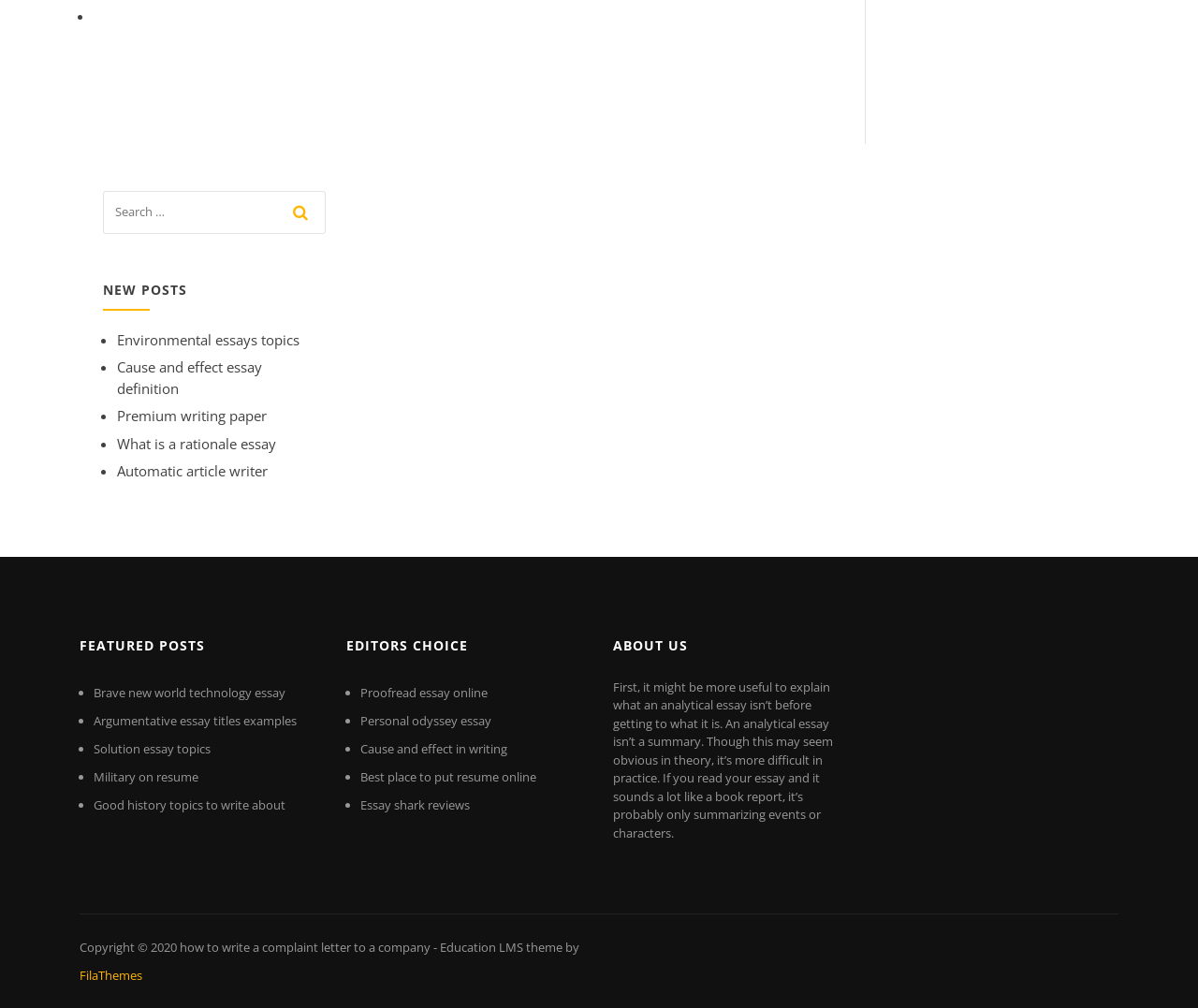What is the theme of the website?
Based on the visual information, provide a detailed and comprehensive answer.

The static text at the bottom of the page mentions 'Education LMS theme by FilaThemes', indicating that the theme of the website is Education LMS.